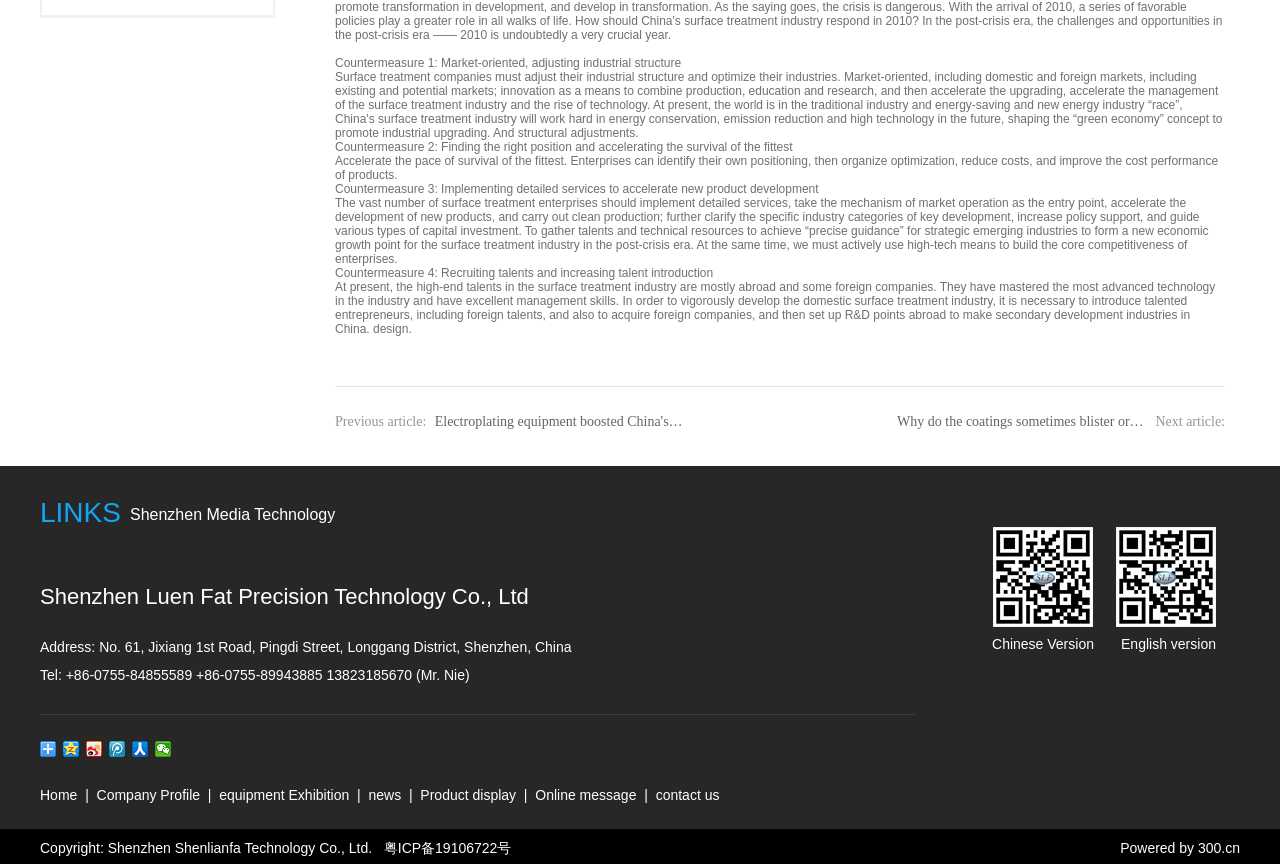Given the element description, predict the bounding box coordinates in the format (top-left x, top-left y, bottom-right x, bottom-right y), using floating point numbers between 0 and 1: equipment Exhibition

[0.171, 0.911, 0.273, 0.929]